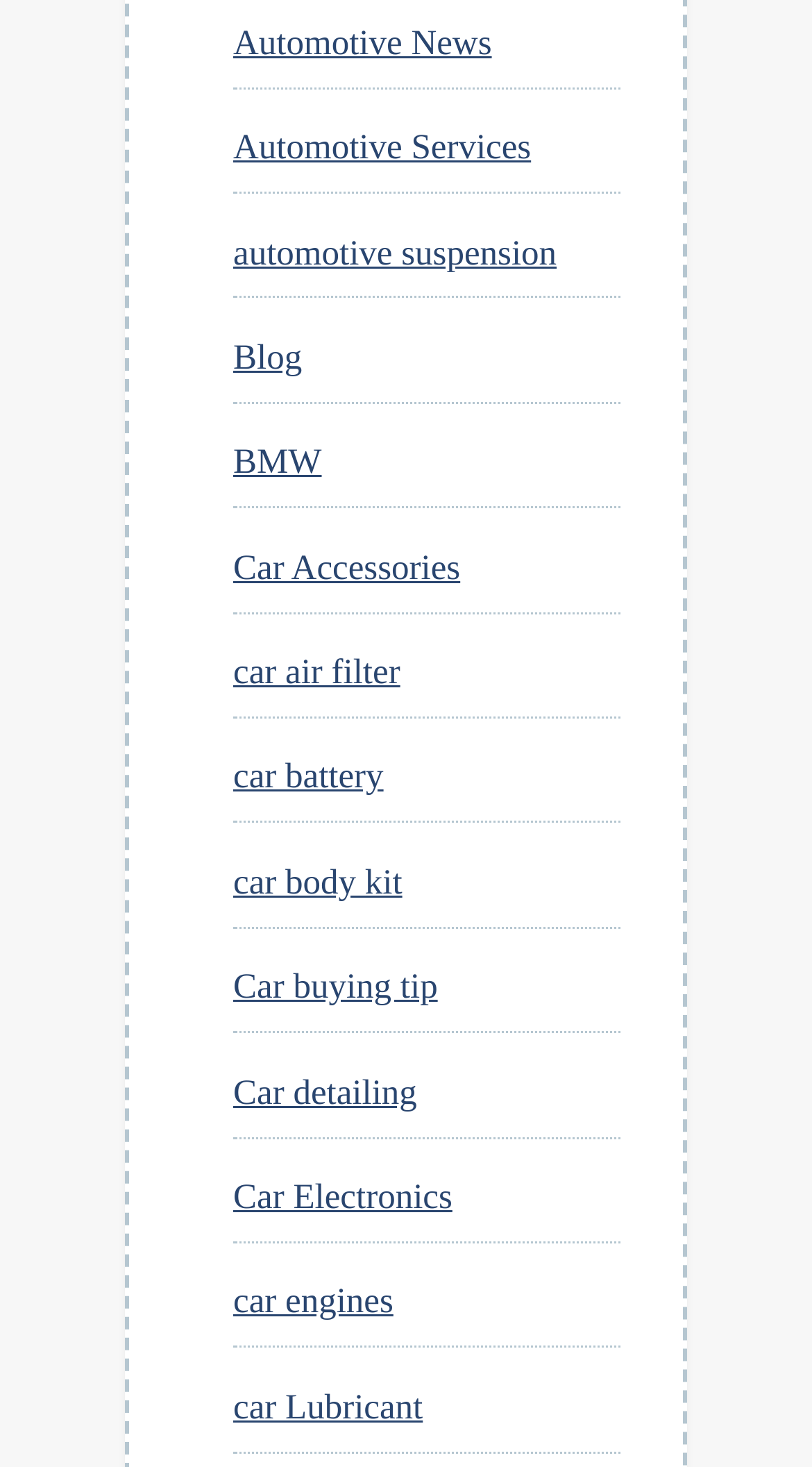Answer the question using only a single word or phrase: 
How many links have 'car' in their text?

9